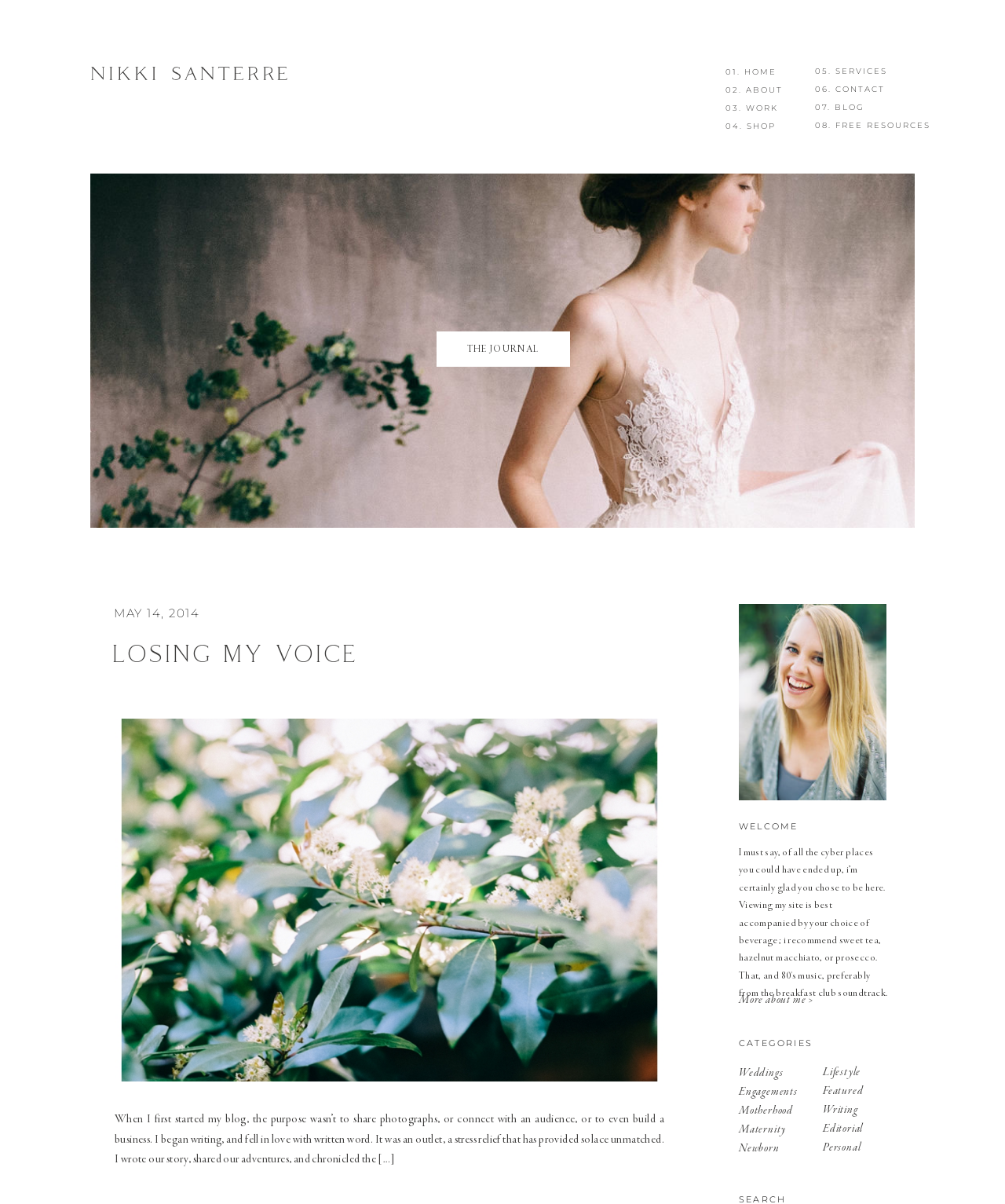Determine the bounding box coordinates for the HTML element mentioned in the following description: "More about me >". The coordinates should be a list of four floats ranging from 0 to 1, represented as [left, top, right, bottom].

[0.735, 0.821, 0.851, 0.839]